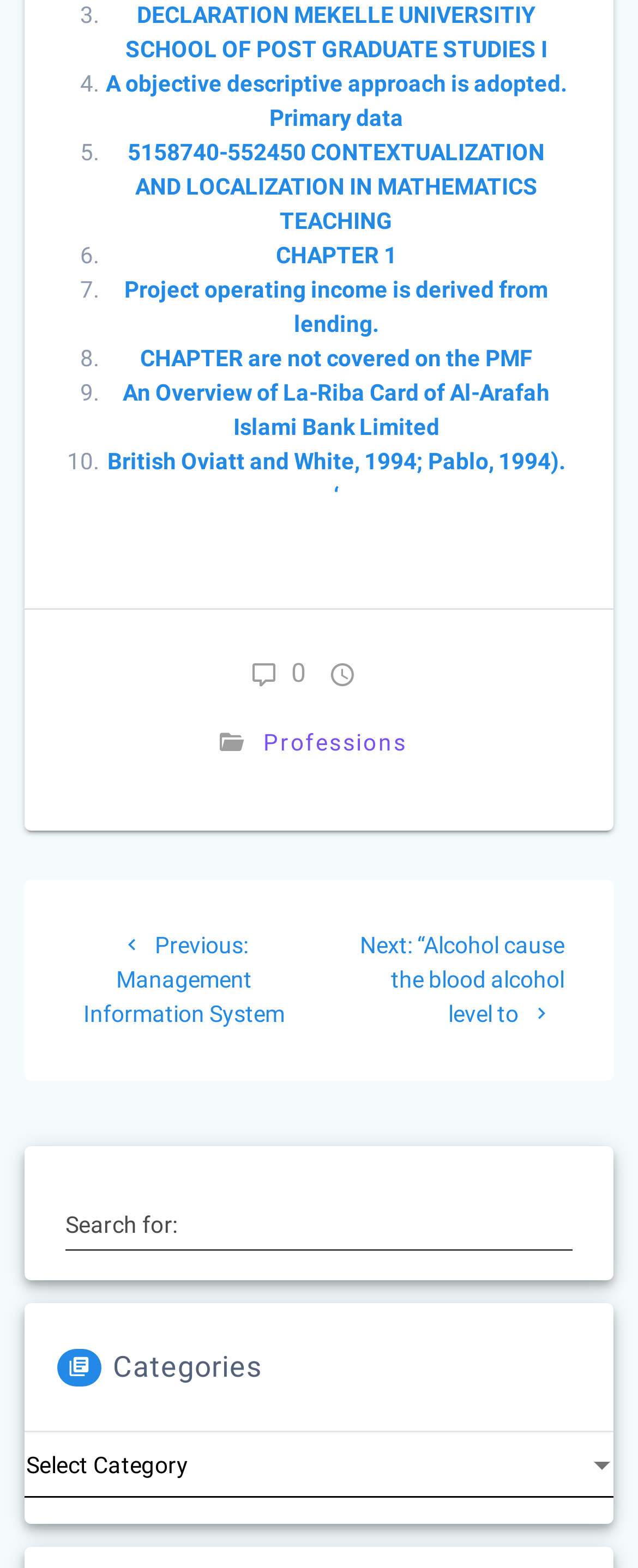Provide a brief response to the question below using a single word or phrase: 
What is the category section?

Categories